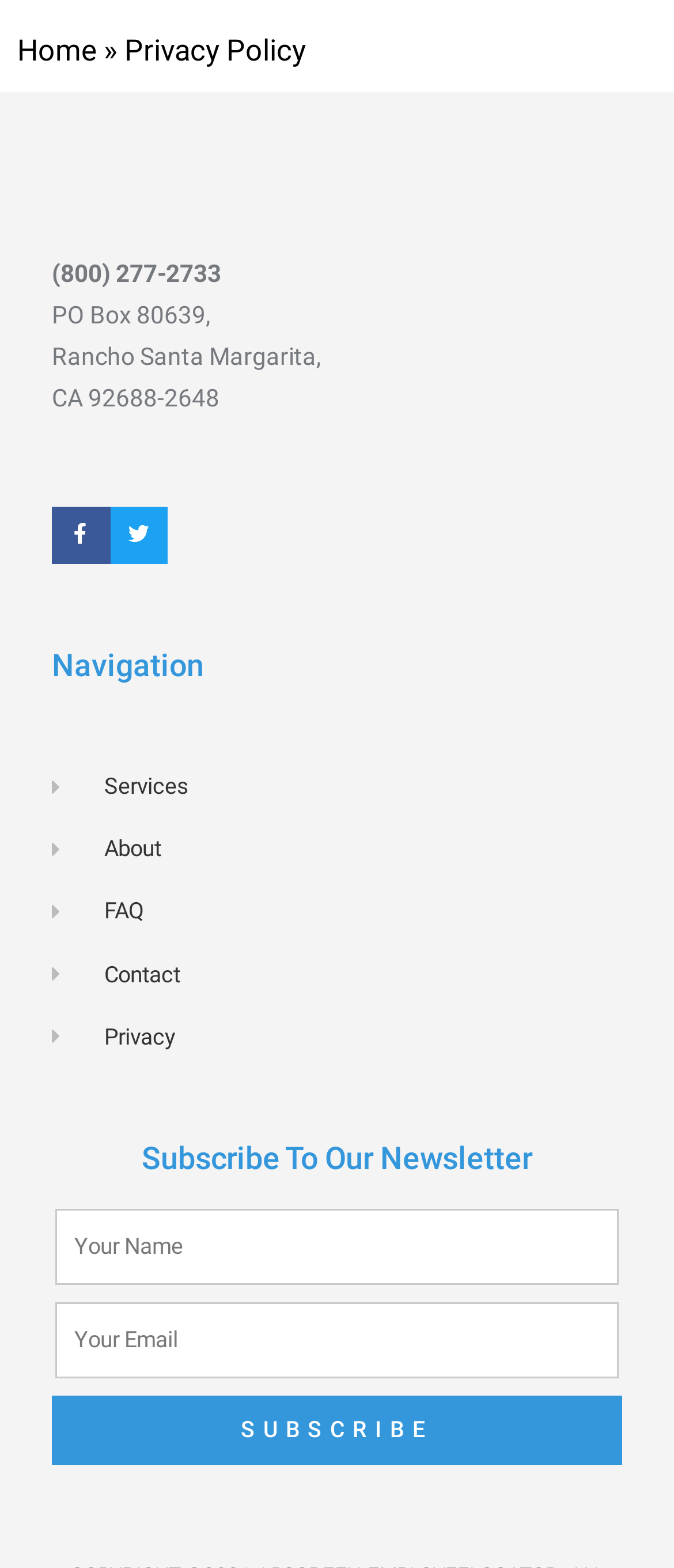Could you provide the bounding box coordinates for the portion of the screen to click to complete this instruction: "Go to Facebook page"?

[0.077, 0.323, 0.163, 0.36]